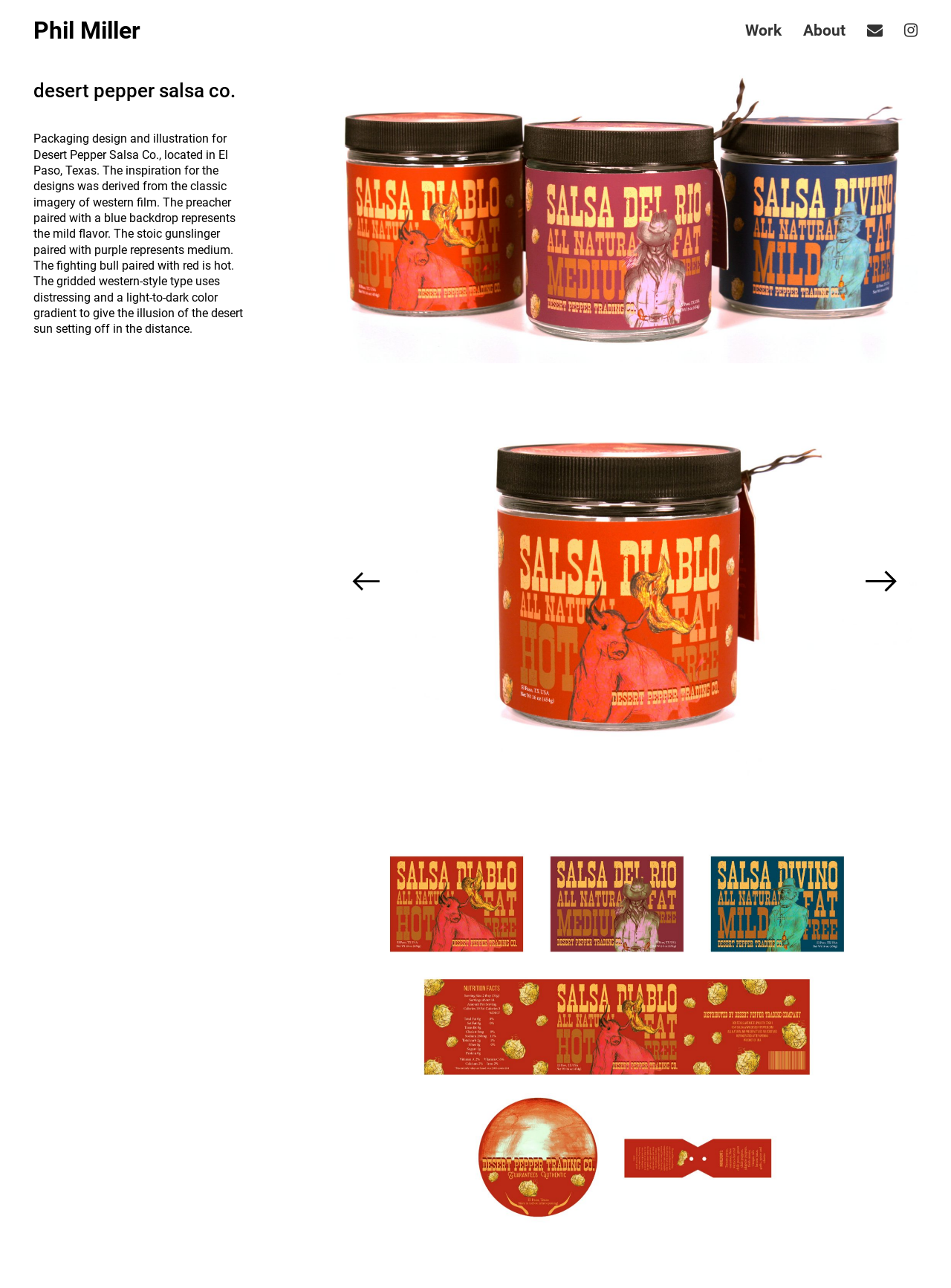Provide a comprehensive description of the webpage.

The webpage is about a packaging design and illustration project for Desert Pepper Salsa Co., located in El Paso, Texas. At the top left, there is a link to "Phil Miller" and a heading that reads "Desert Pepper Salsa Co." Next to the heading, there is a block of text that describes the design inspiration, which was derived from classic western film imagery. The text explains that the designs feature a preacher, a gunslinger, and a fighting bull, each paired with a specific color to represent the flavor level of the salsa.

Below the text, there are four links, each with a different icon, arranged horizontally across the page. The first link has no text, the second has a button with an icon, and the third and fourth links have no text as well. 

At the bottom of the page, there is a footer section with a copyright notice that reads "© 2022". The footer is centered at the bottom of the page.